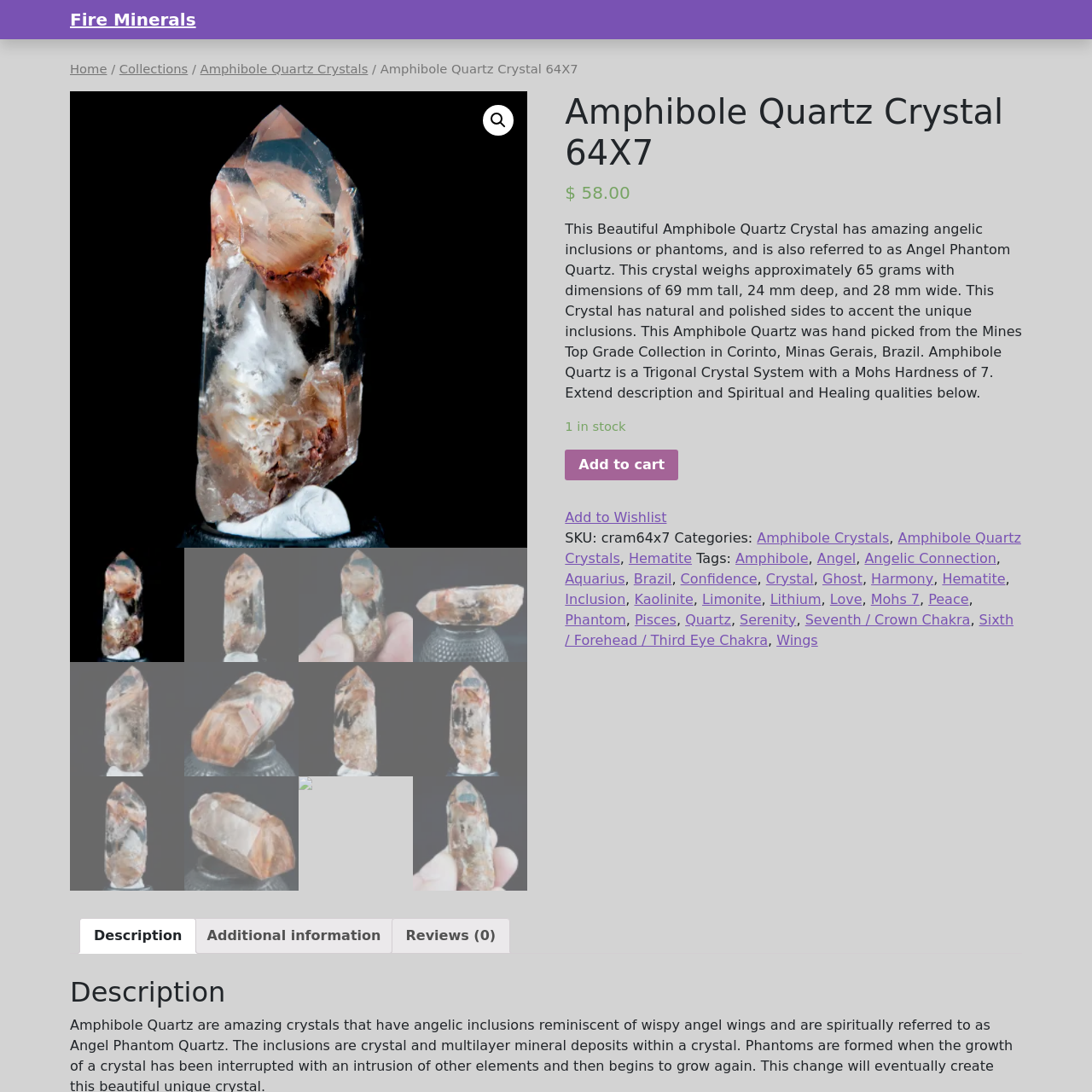Thoroughly describe the scene captured inside the red-bordered image.

The image features a beautifully detailed depiction of an **Amphibole Quartz Crystal**, specifically identified as 64X7 from the Fire Minerals collection. This striking crystal is renowned for its unique angelic inclusions, often referred to as Angel Phantom Quartz. The crystal boasts impressive dimensions and weighs approximately 65 grams. It showcases both natural and polished surfaces, enhancing the visibility of its distinctive features.

Originating from Corinto, Minas Gerais, Brazil, this piece belongs to the Mines Top Grade Collection, reflecting exceptional quality. The Amphibole Quartz is classified under the Trigonal Crystal System and exhibits a Mohs Hardness of 7, making it not only aesthetically pleasing but also durable.

Accompanying the image is a detailed description emphasizing its spiritual and healing properties, making it a valuable addition for collectors and enthusiasts of crystals and minerals. The image highlights the natural allure of the crystal, inviting admiration for its beauty and unique characteristics.